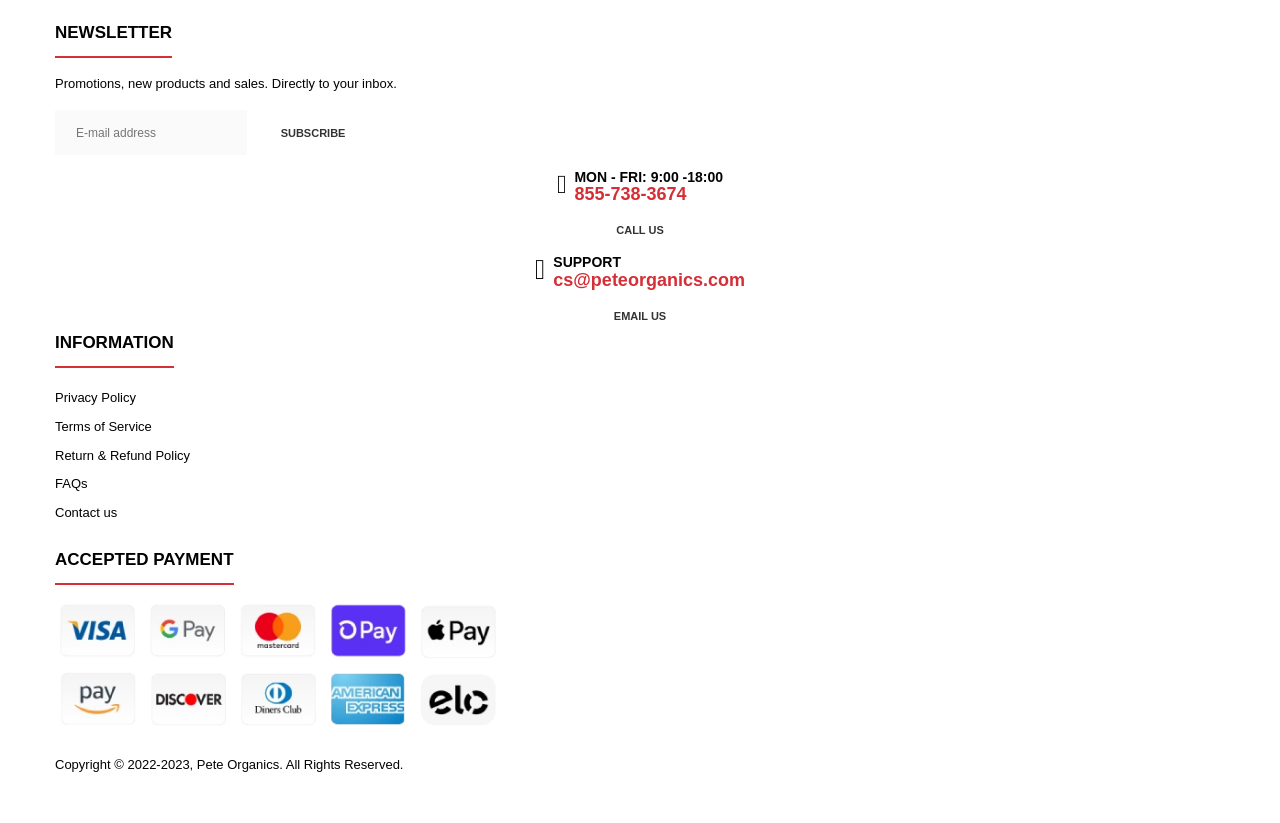What is the phone number to call for support?
Look at the webpage screenshot and answer the question with a detailed explanation.

I found the phone number by looking at the section with the heading 'MON - FRI: 9:00 -18:00' and found the static text '855-738-3674' next to it, which is likely the phone number to call for support.